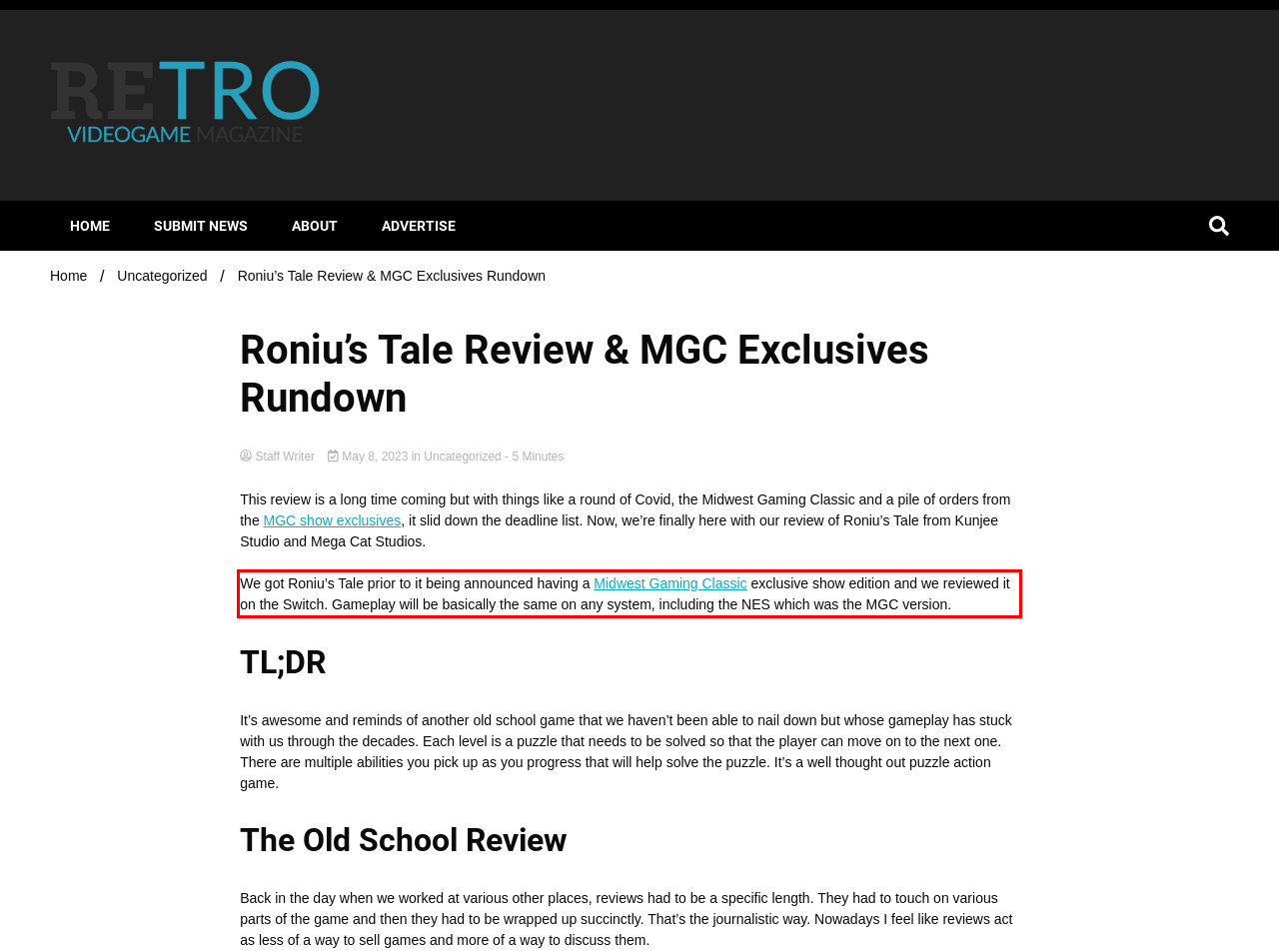Please use OCR to extract the text content from the red bounding box in the provided webpage screenshot.

We got Roniu’s Tale prior to it being announced having a Midwest Gaming Classic exclusive show edition and we reviewed it on the Switch. Gameplay will be basically the same on any system, including the NES which was the MGC version.